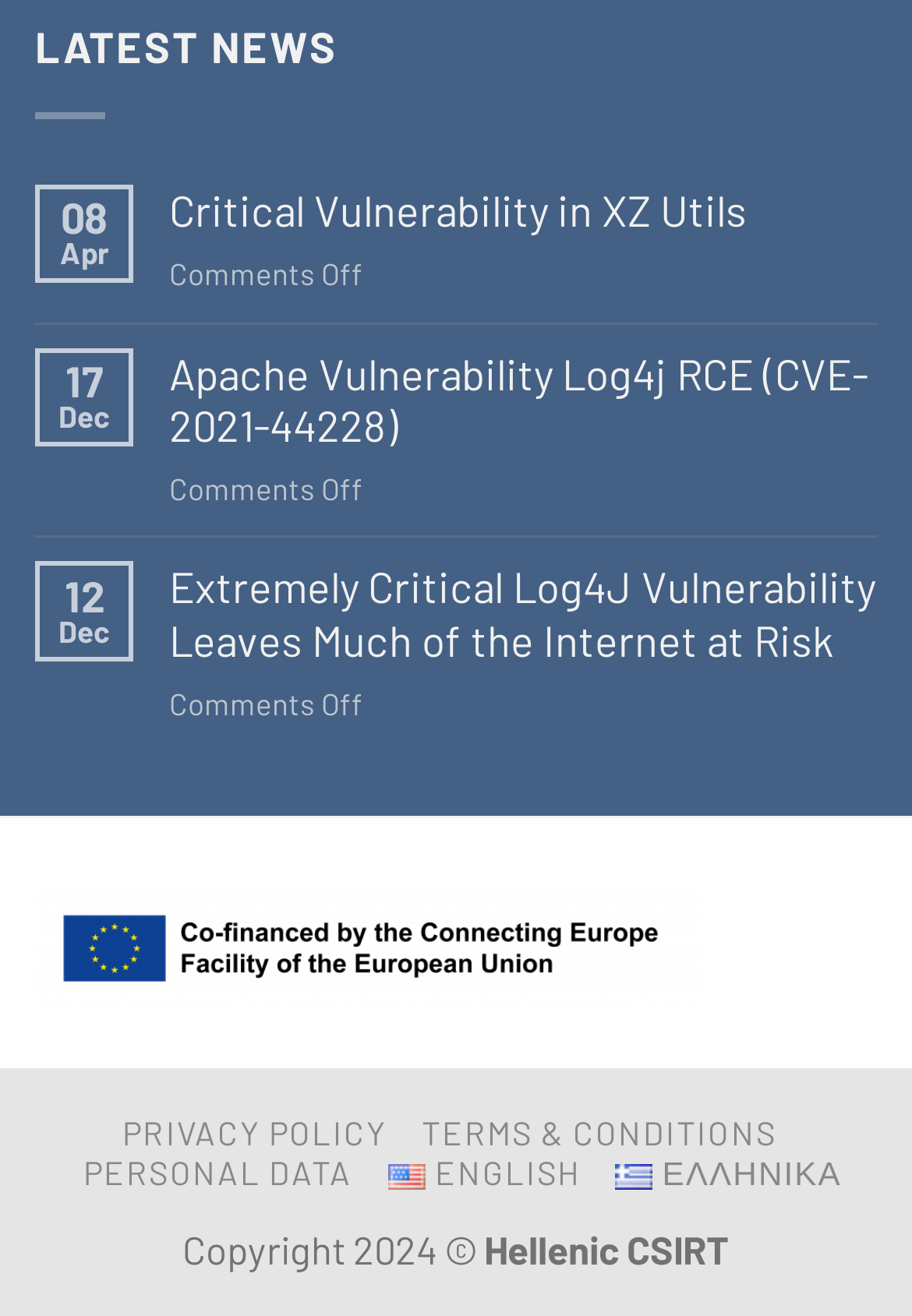Respond to the following query with just one word or a short phrase: 
What is the language of the webpage?

English